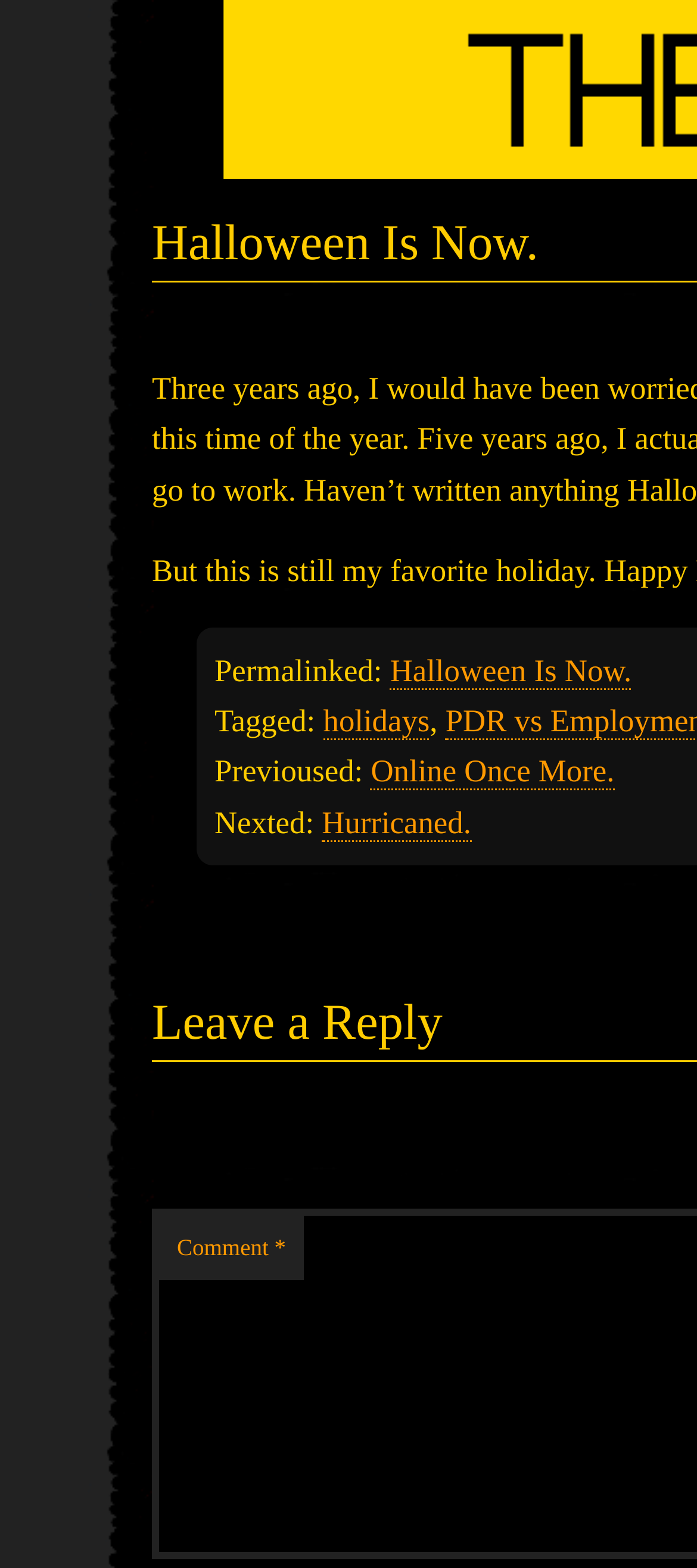Find the bounding box coordinates for the HTML element specified by: "holidays".

[0.464, 0.448, 0.617, 0.472]